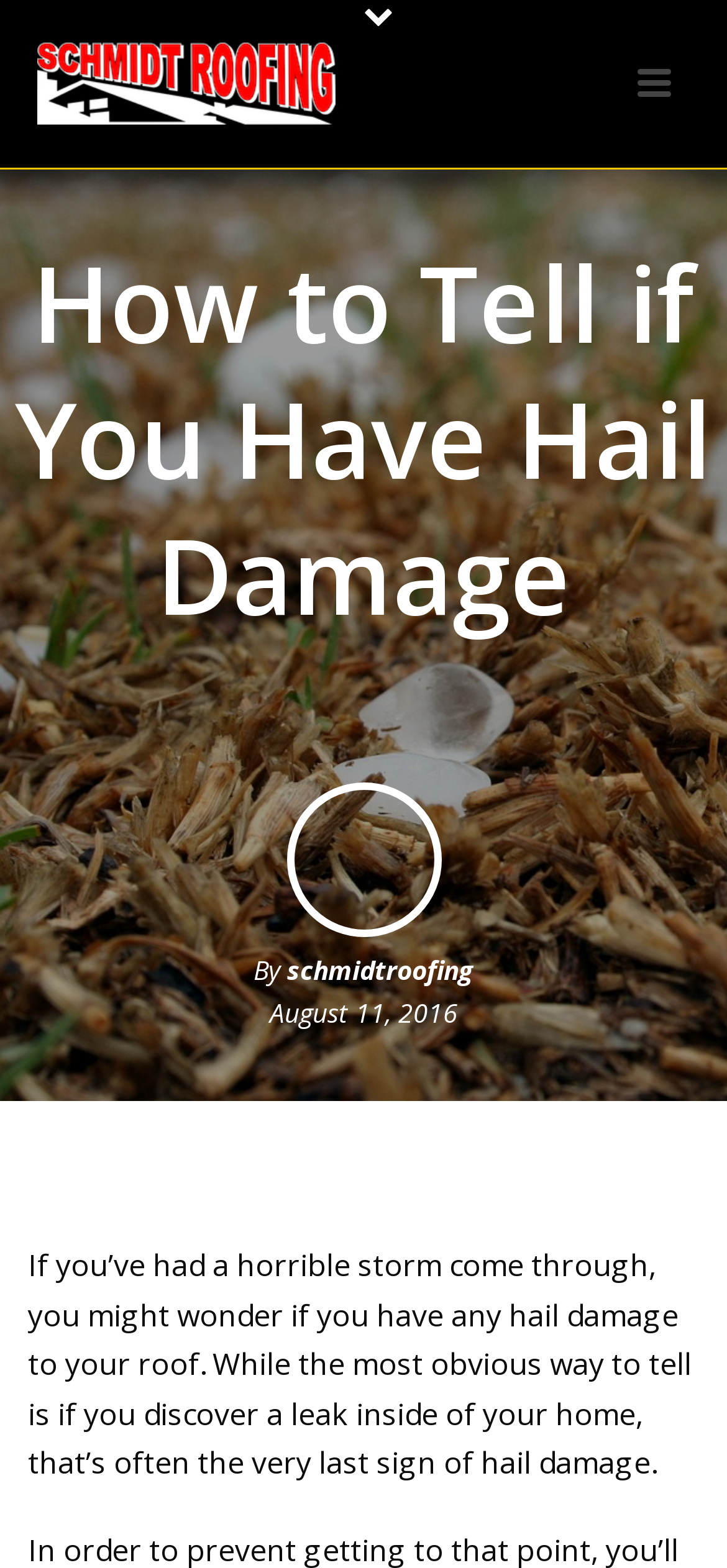What is the name of the company?
With the help of the image, please provide a detailed response to the question.

The company name can be found in the link 'schmidtroofing' which is located below the heading 'How to Tell if You Have Hail Damage'.